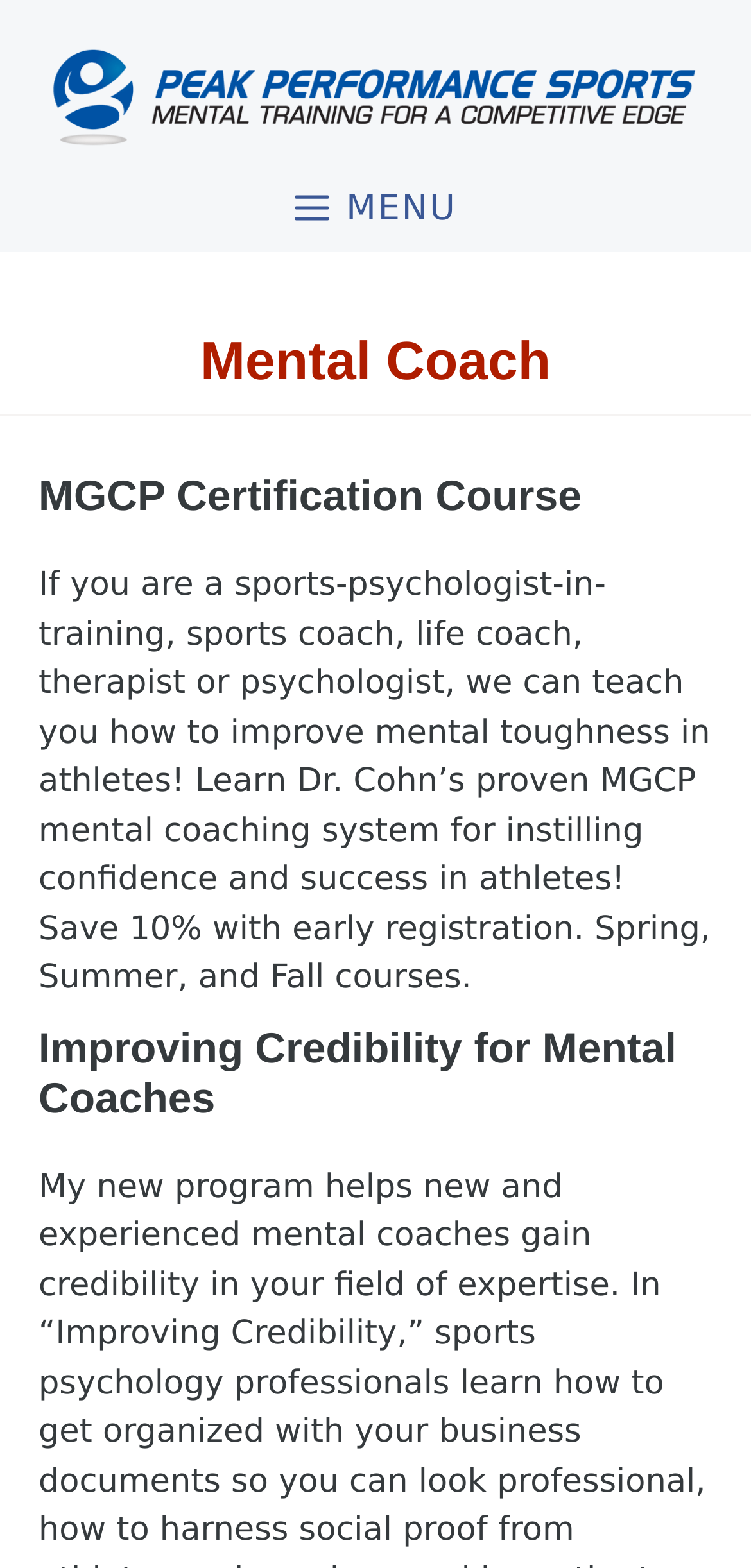What is the name of the certification course?
Using the image as a reference, give an elaborate response to the question.

I found the answer by looking at the article section of the webpage, where I saw a heading 'MGCP Certification Course' with a link to the course. This suggests that the course is a prominent feature of the webpage.